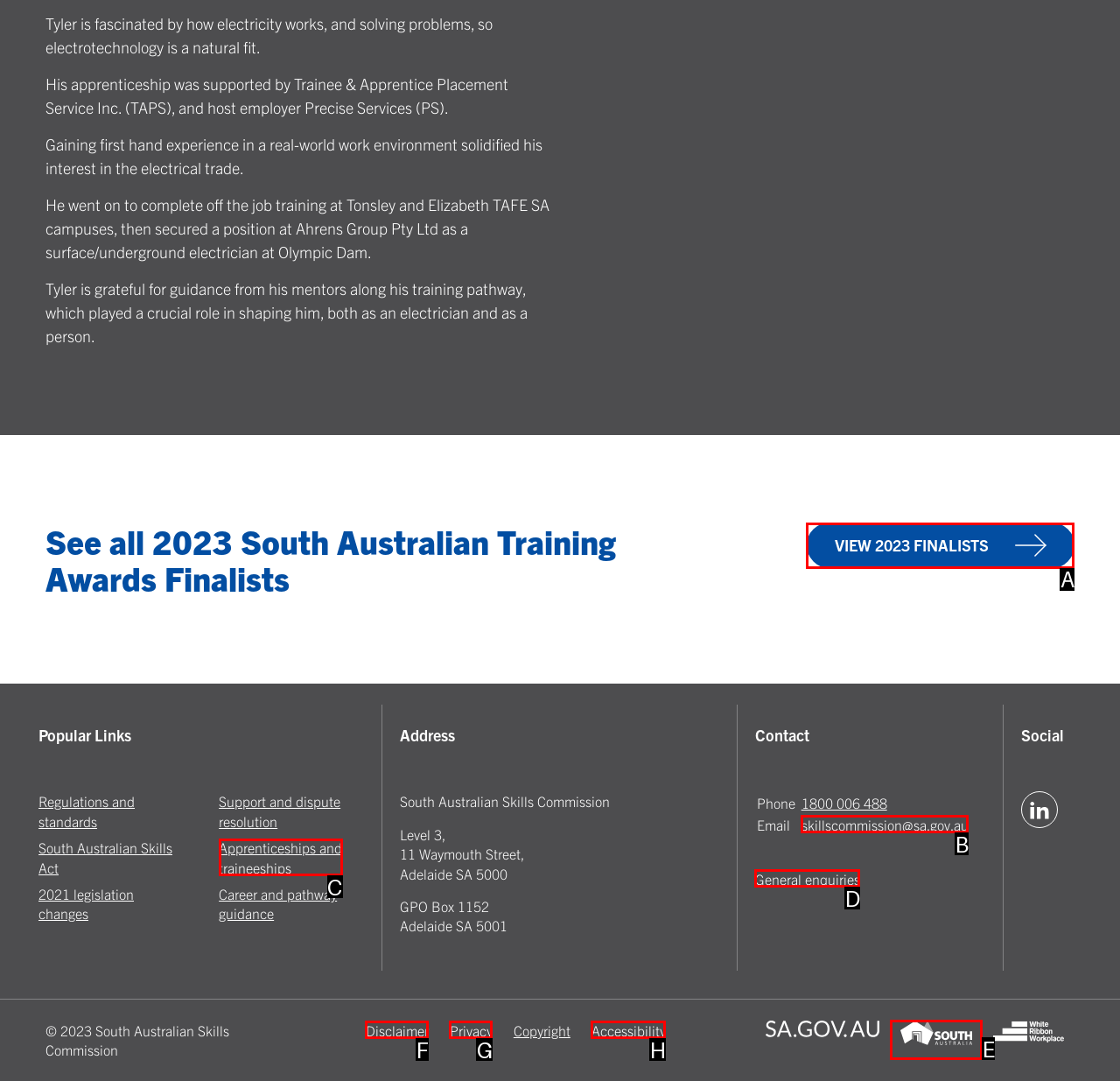Based on the description: skillscommission@sa.gov.au, identify the matching lettered UI element.
Answer by indicating the letter from the choices.

B